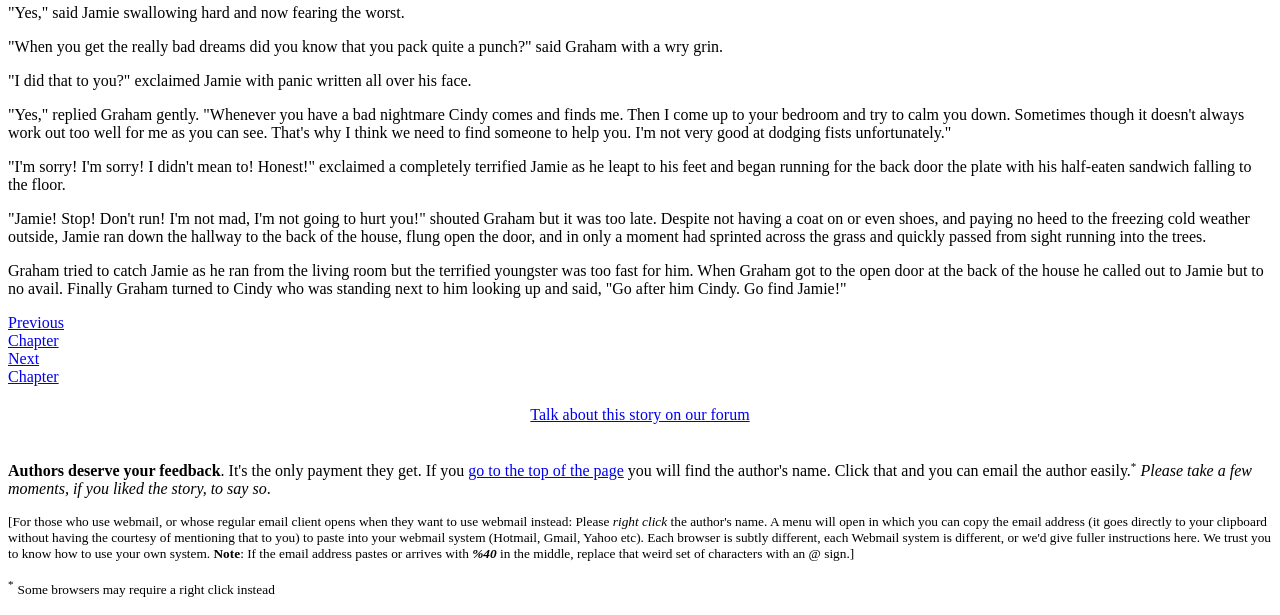Use the information in the screenshot to answer the question comprehensively: What is the purpose of the links at the bottom of the page?

The links 'Previous Chapter', 'Next Chapter', and 'go to the top of the page' suggest that the purpose of these links is to allow the reader to navigate through the story or return to the top of the page, indicating that the webpage is part of a larger narrative.